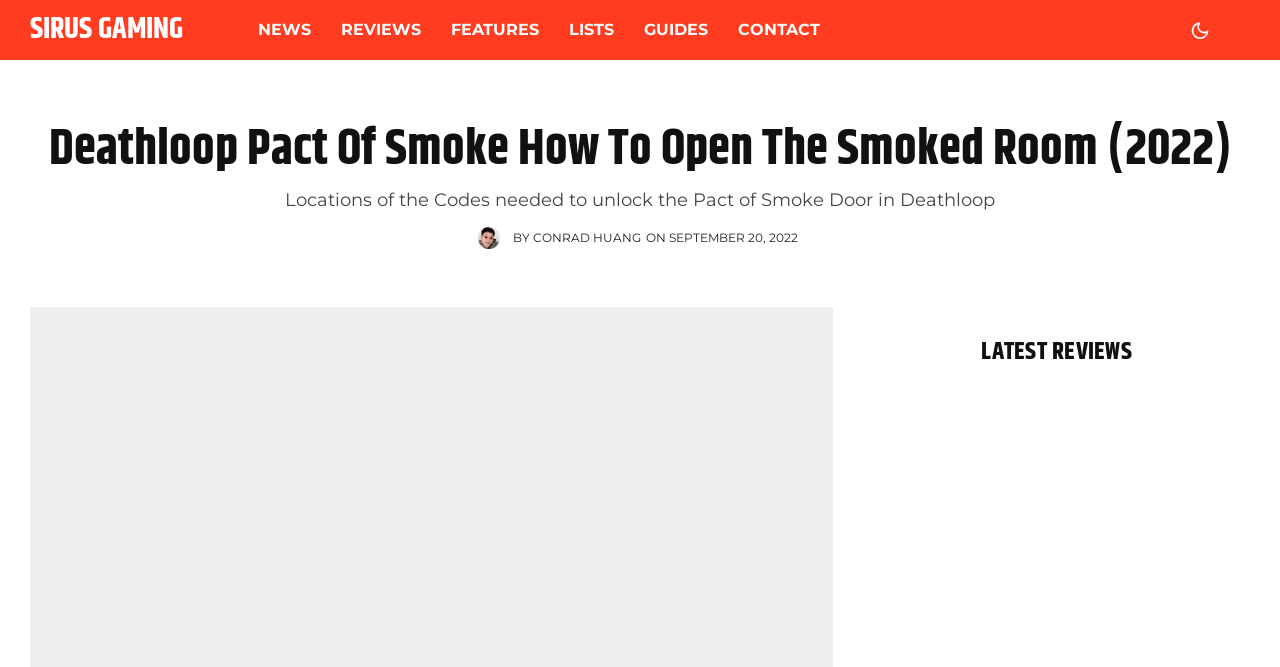Identify the bounding box coordinates for the UI element that matches this description: "By Conrad Huang".

[0.4, 0.345, 0.5, 0.367]